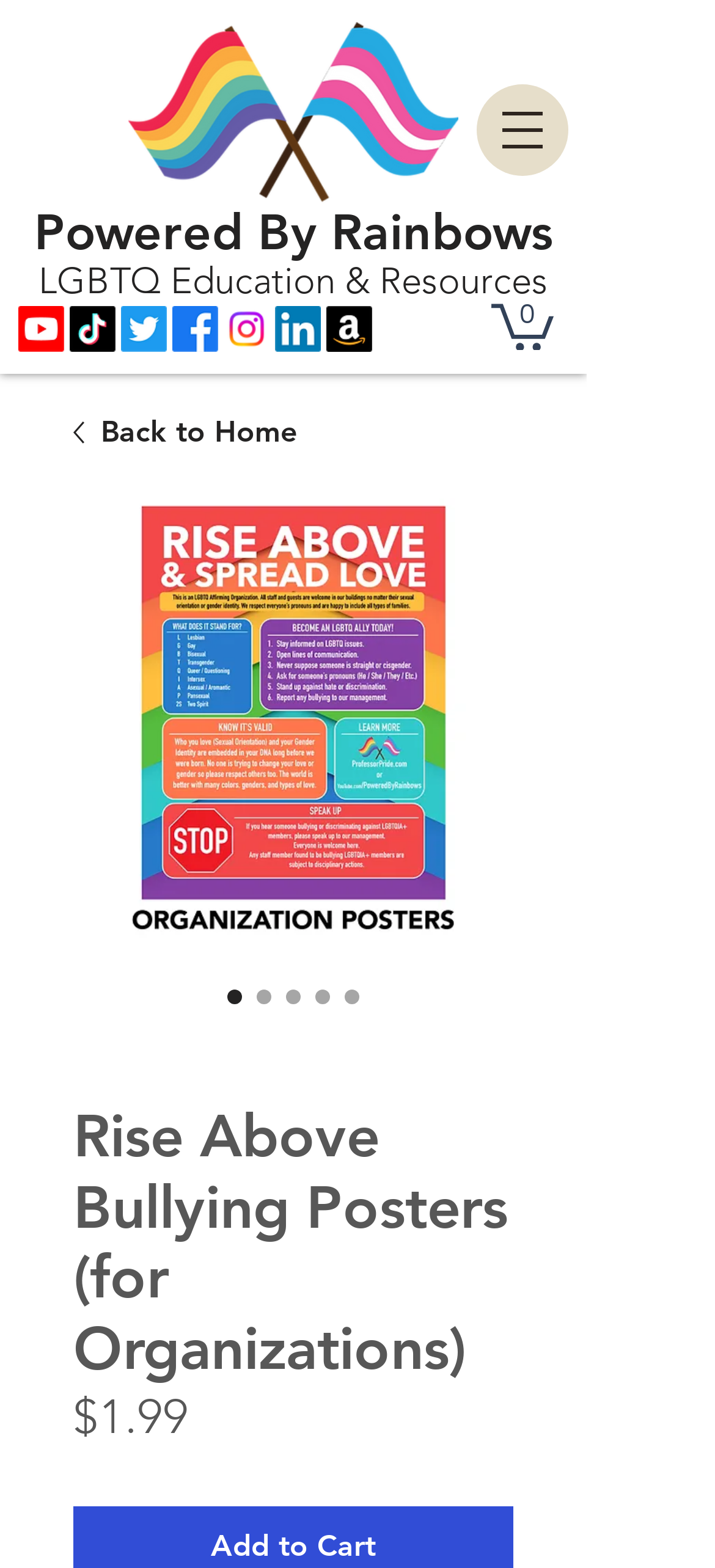How many social media links are present in the social bar?
Offer a detailed and full explanation in response to the question.

I counted the number of links in the social bar, which includes Youtube, TikTok, Twitter, Facebook, Instagram, and LinkedIn, and found that there are 6 social media links present.